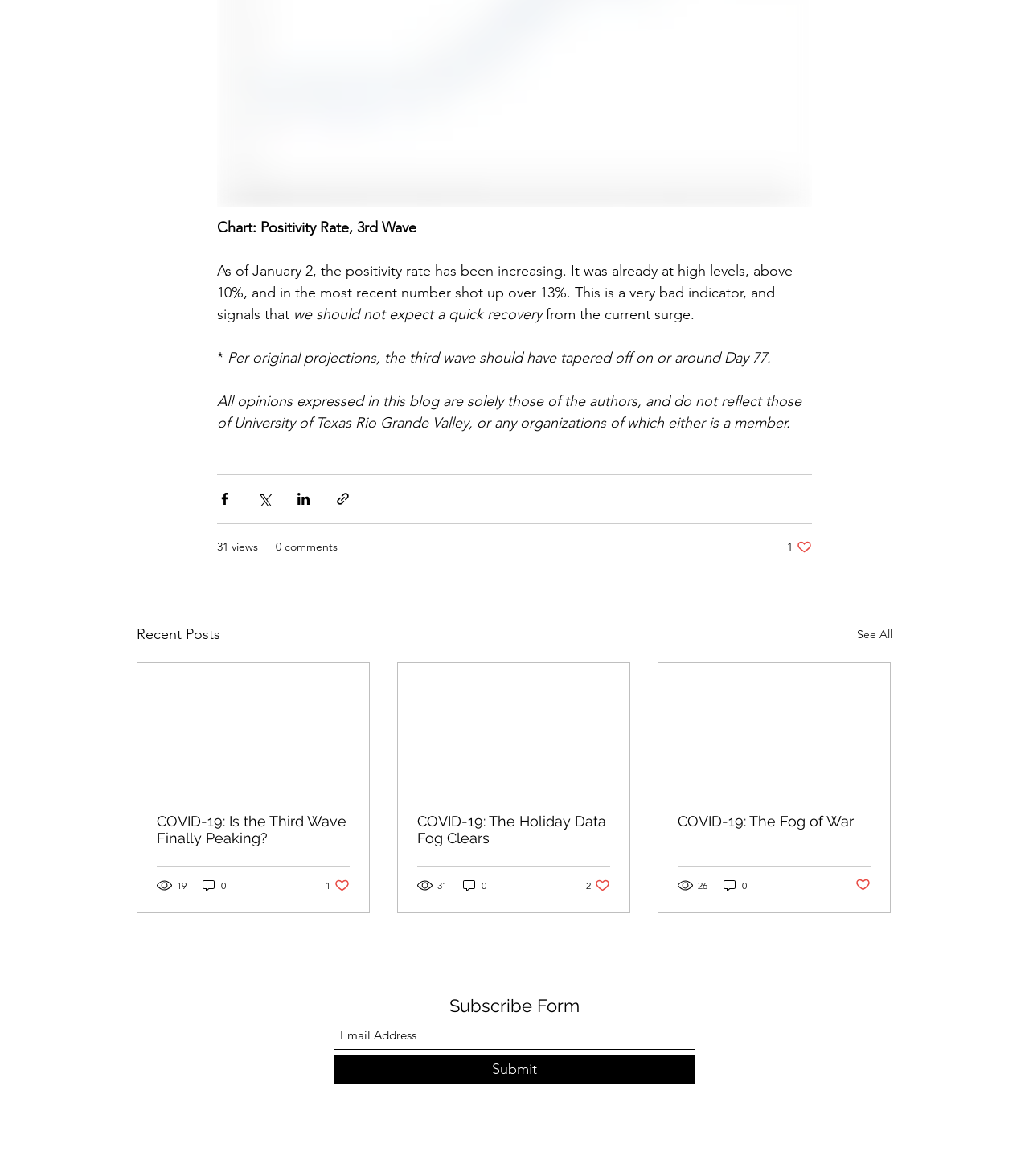Provide the bounding box coordinates of the HTML element this sentence describes: "aria-label="Email Address" name="email" placeholder="Email Address"". The bounding box coordinates consist of four float numbers between 0 and 1, i.e., [left, top, right, bottom].

[0.324, 0.869, 0.676, 0.893]